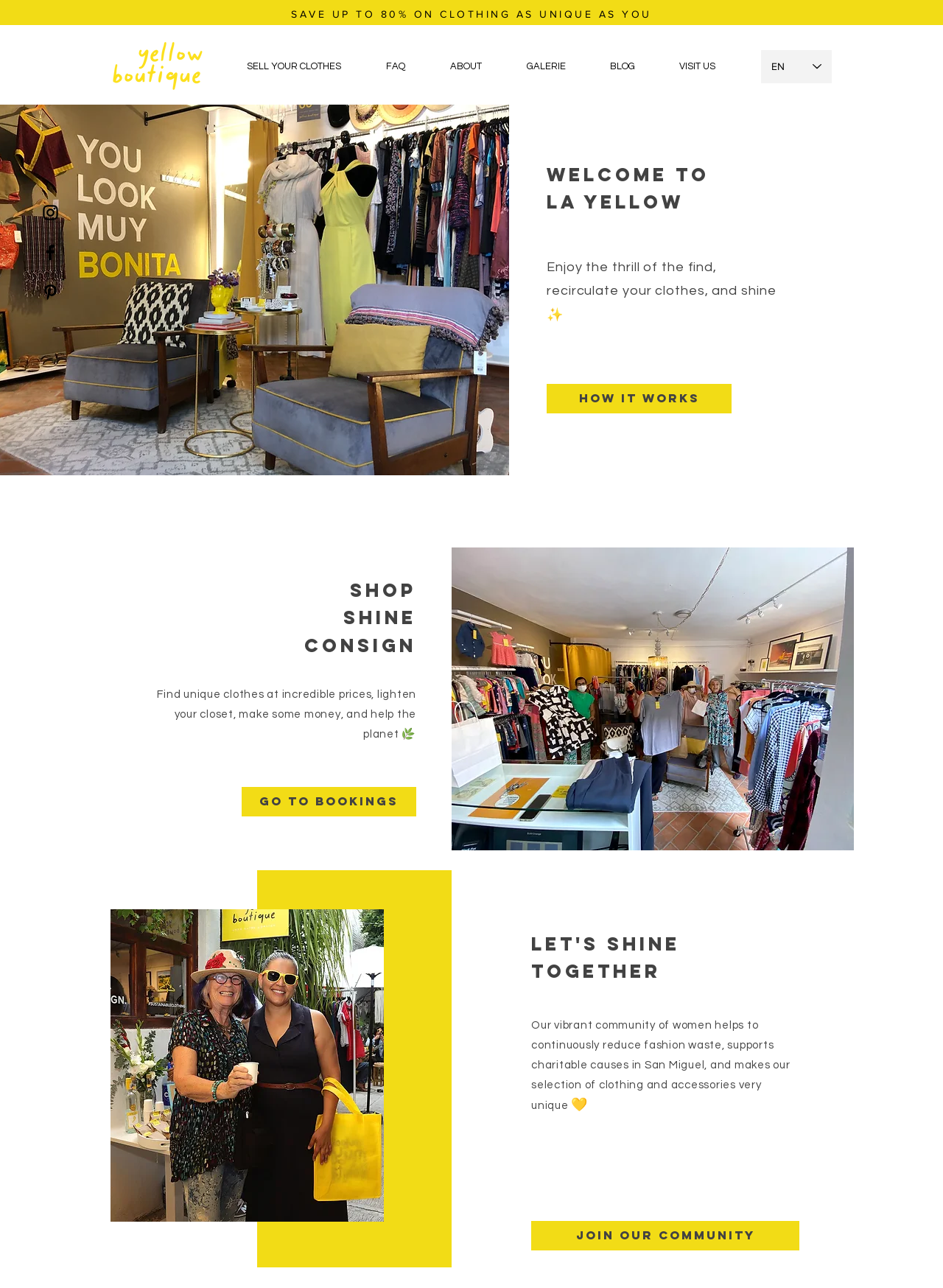What is the name of the boutique? Examine the screenshot and reply using just one word or a brief phrase.

Yellow Boutique